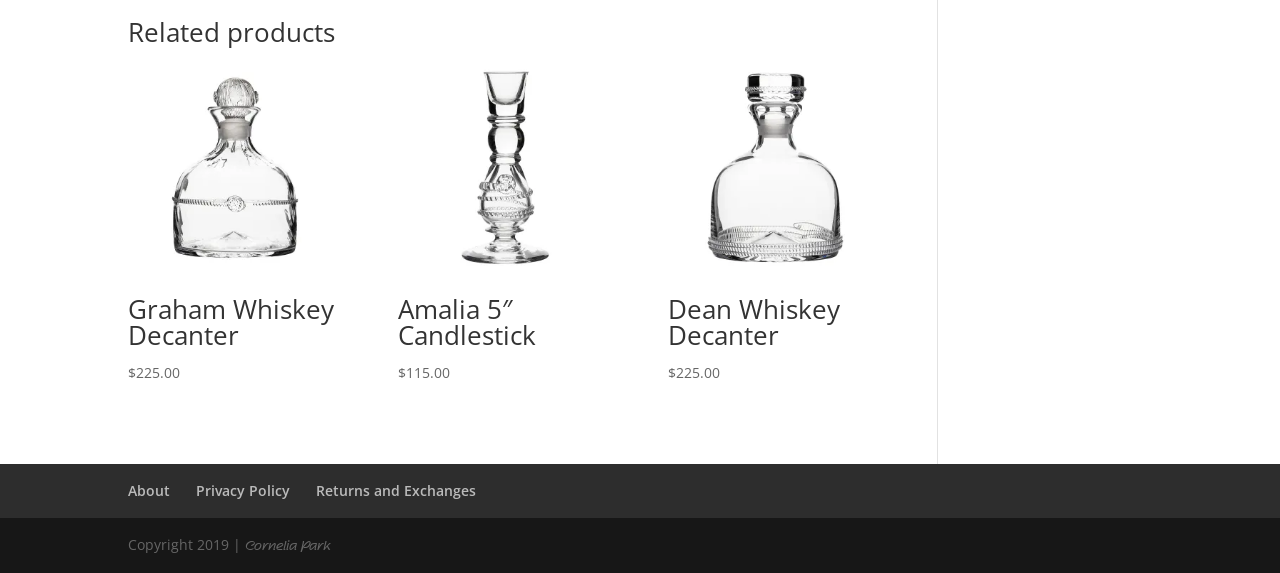Can you give a comprehensive explanation to the question given the content of the image?
What year is mentioned in the copyright information?

The copyright information is represented by the StaticText element with the text 'Copyright 2019 |'. The year mentioned in the copyright information is 2019.